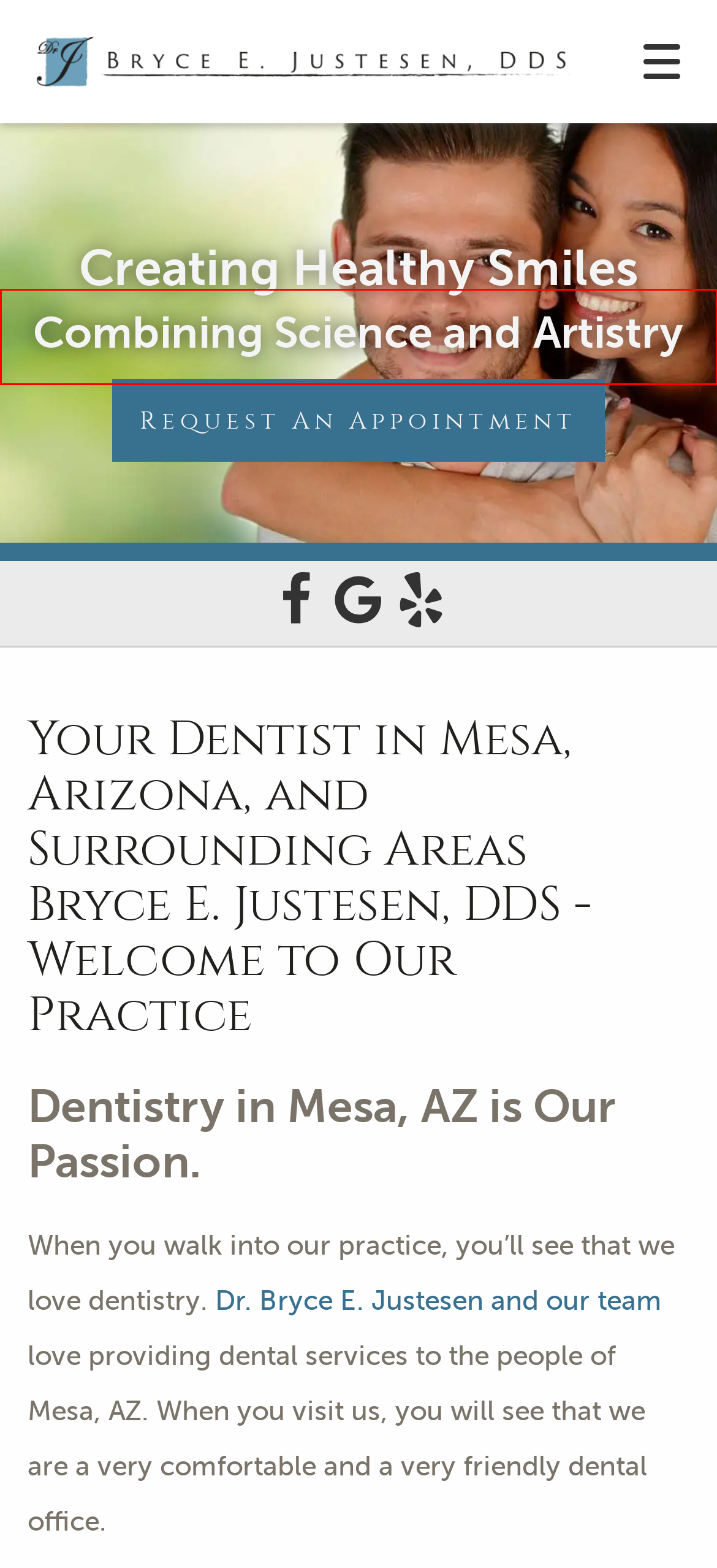You are given a screenshot of a webpage with a red rectangle bounding box. Choose the best webpage description that matches the new webpage after clicking the element in the bounding box. Here are the candidates:
A. Contact | Bryce E. Justesen, DDS | Dentist in Mesa, AZ
B. Gallery | Bryce E. Justesen, DDS | Dentist in Mesa, AZ
C. Reviews | Bryce E. Justesen, DDS | Dentist in Mesa, AZ
D. Patient Resources | Bryce E. Justesen, DDS | Dentist in Mesa, AZ
E. Dental Care in Mesa, Arizona | Dentist in Mesa, AZ
F. About Our Dental Practice in Mesa, Arizona | Mesa Dentist
G. Dental Implants | Dentist in Mesa, AZ | Mesa Dentist
H. Blog | Bryce E. Justesen, DDS | Dentist in Mesa, AZ

F